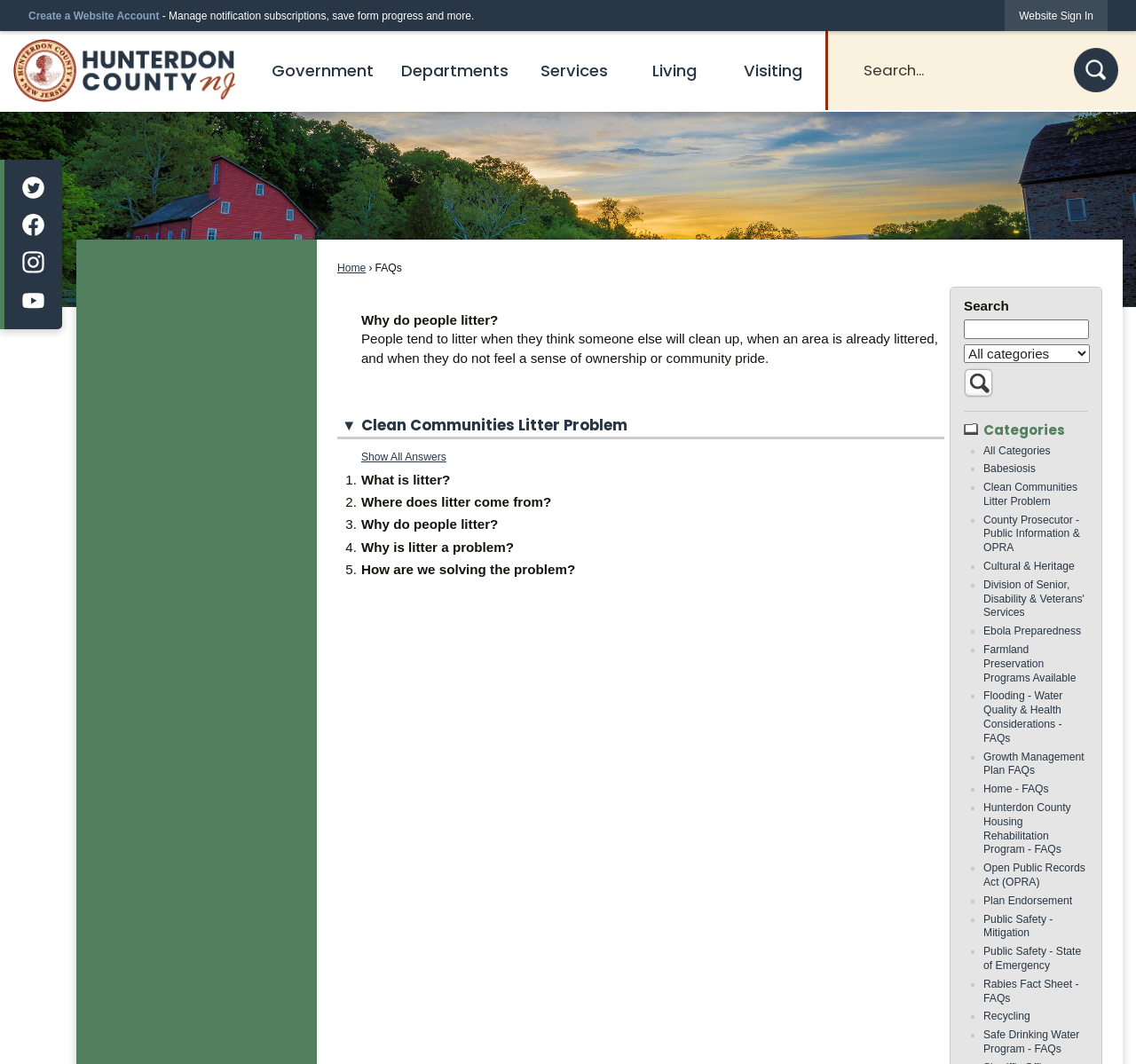Please find the bounding box coordinates of the clickable region needed to complete the following instruction: "Search for something". The bounding box coordinates must consist of four float numbers between 0 and 1, i.e., [left, top, right, bottom].

[0.741, 0.041, 0.988, 0.091]